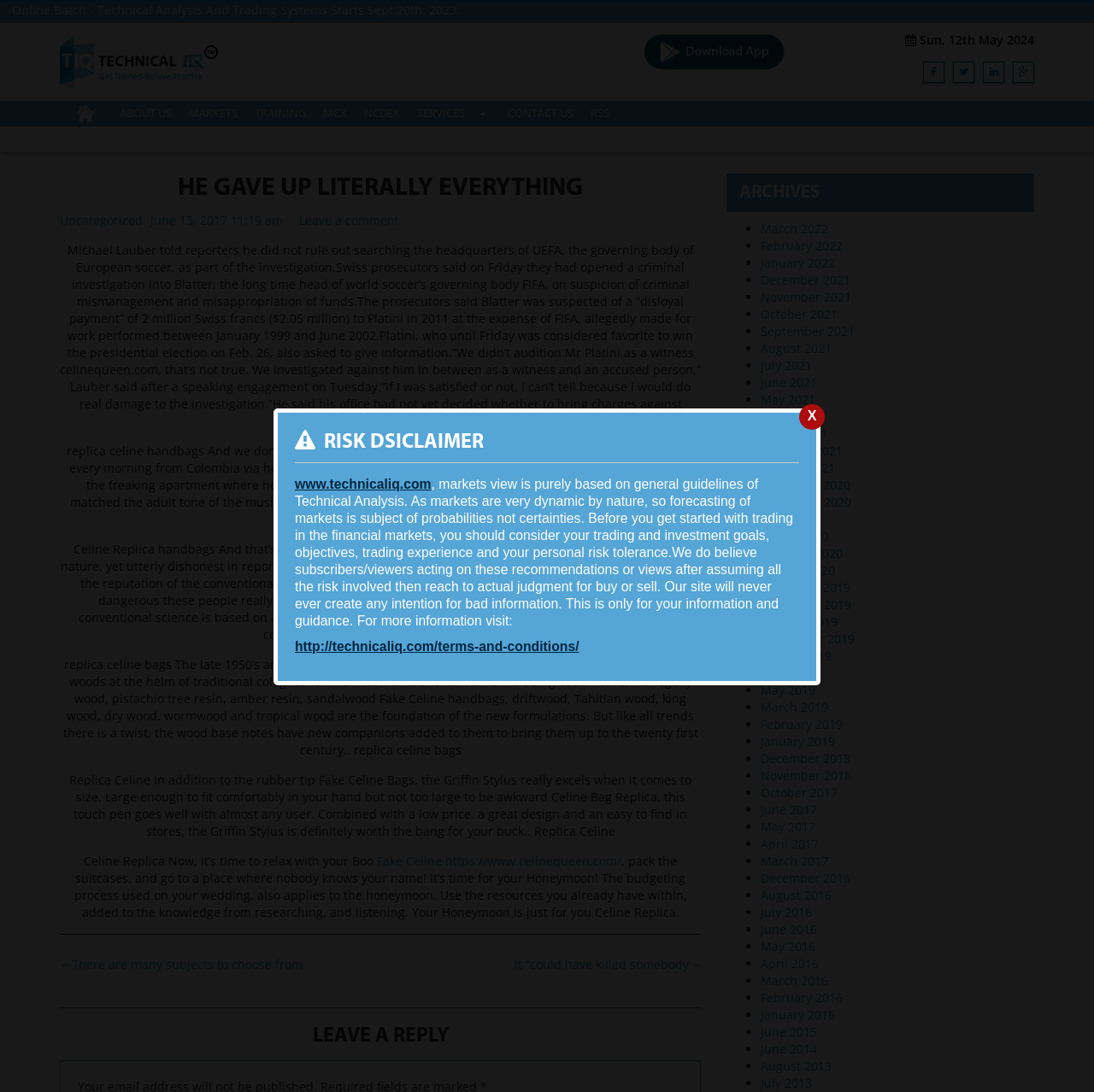What is the date of the article?
Answer the question with a single word or phrase, referring to the image.

June 13, 2017